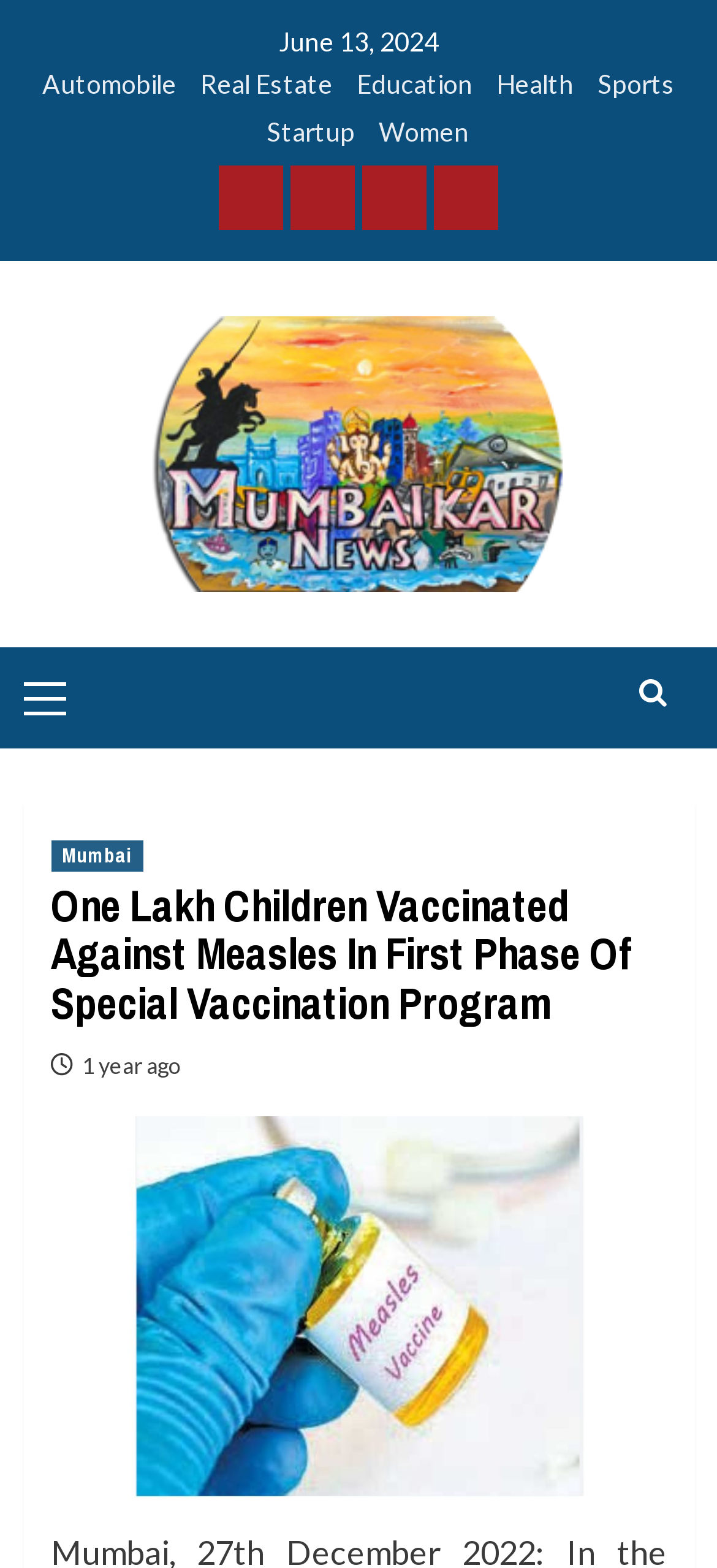What categories are listed at the top?
Based on the content of the image, thoroughly explain and answer the question.

The categories are listed at the top of the webpage, which include Automobile, Real Estate, Education, Health, Sports, Startup, and Women, suggesting that the webpage is a news portal with various sections.